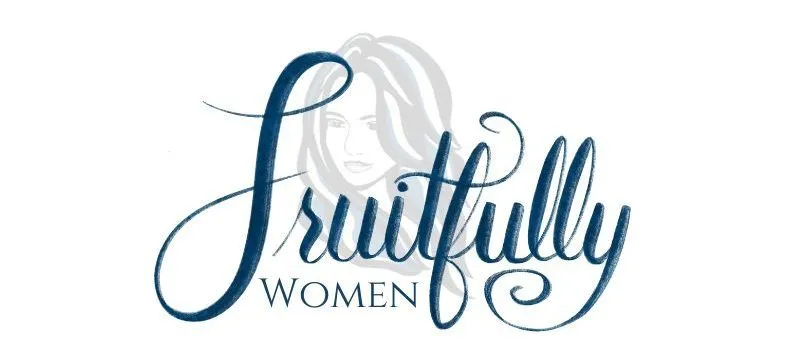Describe every aspect of the image in detail.

The image features the elegant logo of "Fruitfully Women," showcasing a flowing font in a deep blue shade. The design is accompanied by a subtle background illustration of a woman's face, adding a personal touch and emphasizing the theme of feminine empowerment. This logo reflects the essence of the platform, which invites women to connect with biblical teachings and explore their spiritual journeys. The artistic style and choice of colors suggest a blend of sophistication and warmth, appealing to a community focused on growth and inspiration.